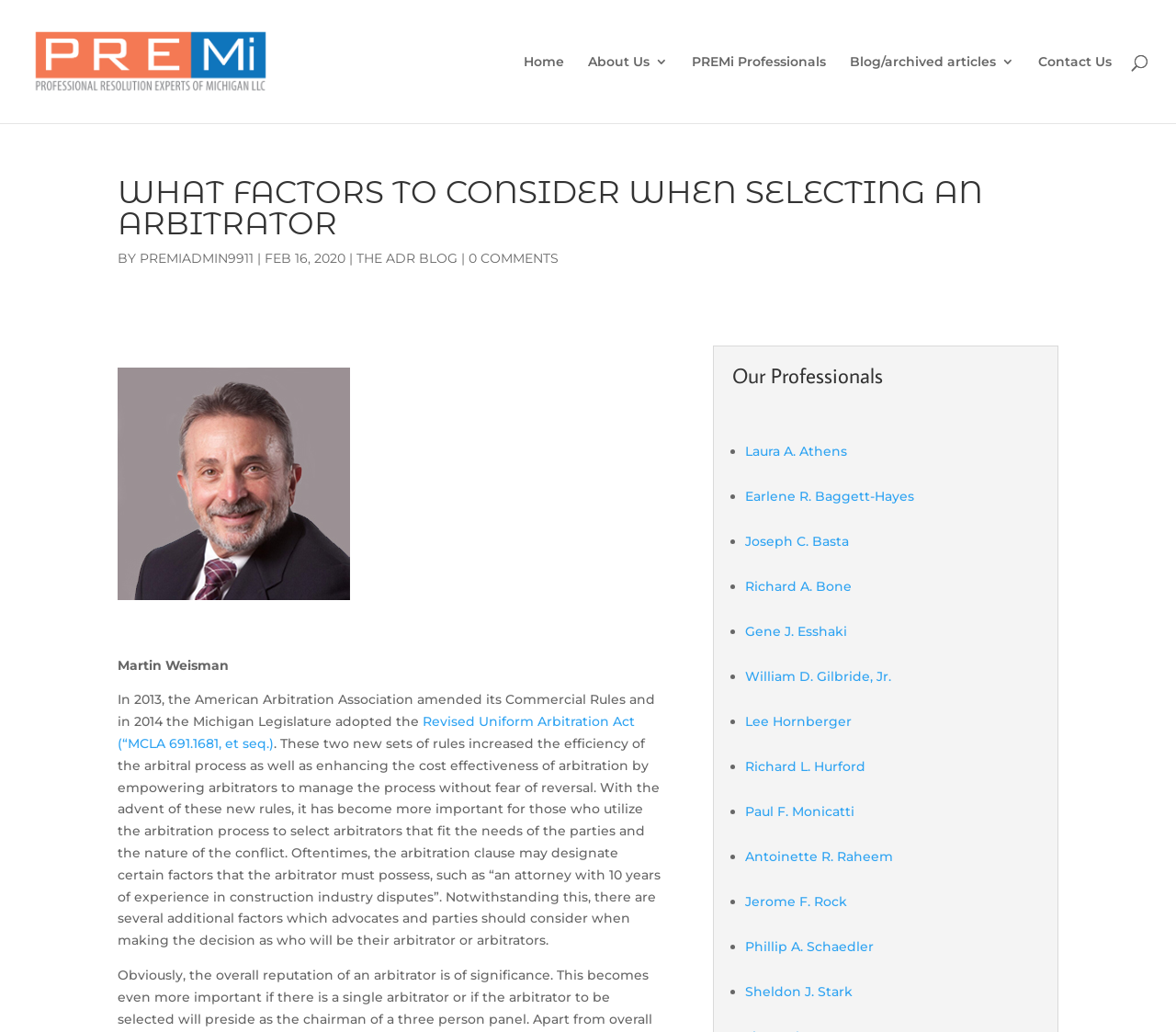Explain the webpage in detail.

This webpage appears to be a blog article discussing factors to consider when selecting an arbitrator. At the top of the page, there is a navigation menu with links to "Home", "About Us 3", "PREMi Professionals", "Blog/archived articles 3", and "Contact Us". Below the navigation menu, there is a heading that reads "WHAT FACTORS TO CONSIDER WHEN SELECTING AN ARBITRATOR". 

The article is written by Martin Weisman and was published on February 16, 2020. The content of the article discusses the importance of selecting the right arbitrator, especially with the introduction of new rules in 2013 and 2014. It highlights the need for parties to consider various factors when making this decision.

On the right side of the article, there is a list of professionals, each with a bullet point and a link to their name. The list includes 12 professionals, including Laura A. Athens, Earlene R. Baggett-Hayes, and Joseph C. Basta, among others.

At the top left of the page, there is a link to "Premiadr.com" with an accompanying image. The image is positioned above the navigation menu.